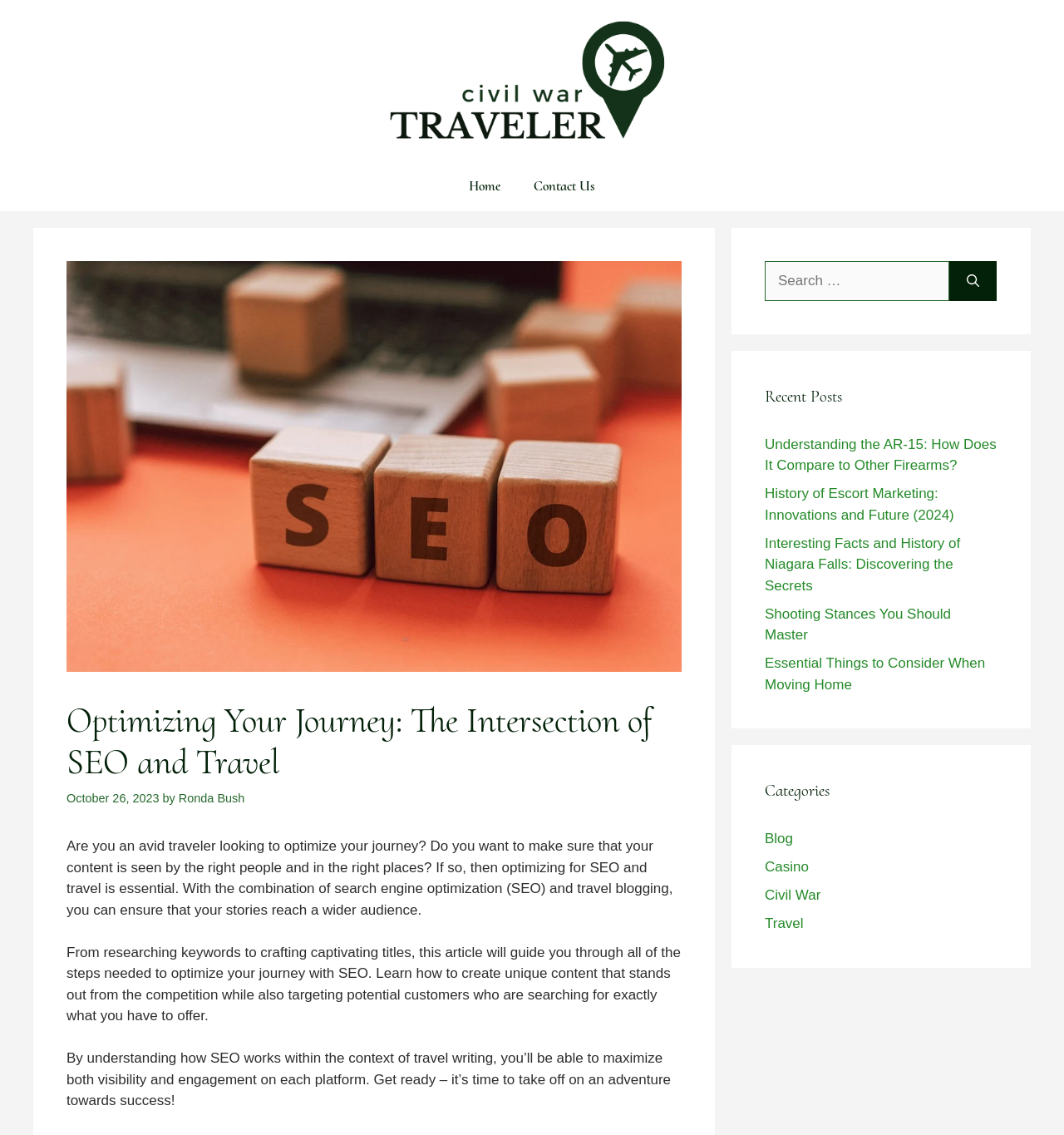Who wrote the article?
Based on the image, provide your answer in one word or phrase.

Ronda Bush